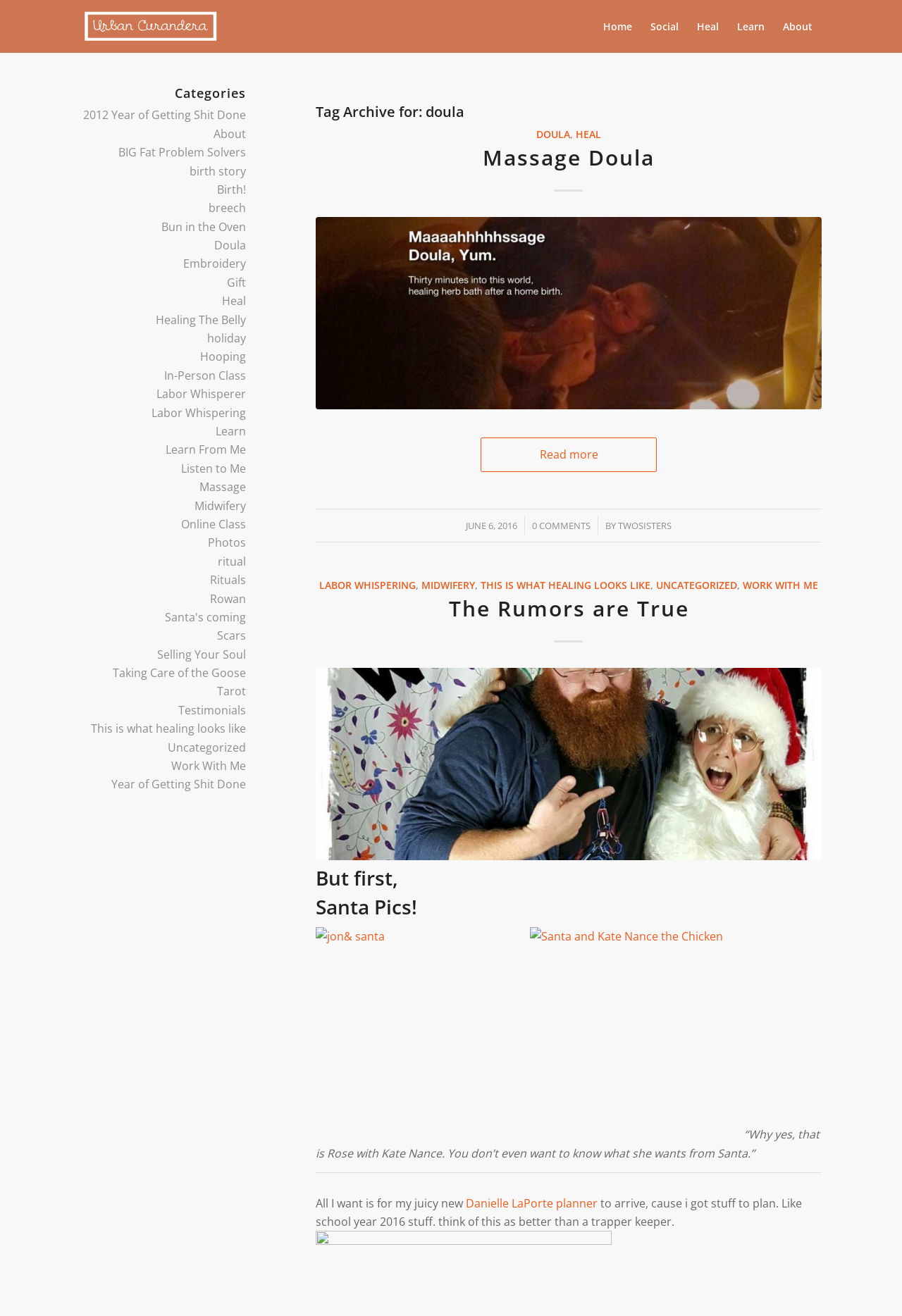Locate the bounding box coordinates of the area where you should click to accomplish the instruction: "Click on the 'Home' menu item".

[0.659, 0.0, 0.711, 0.04]